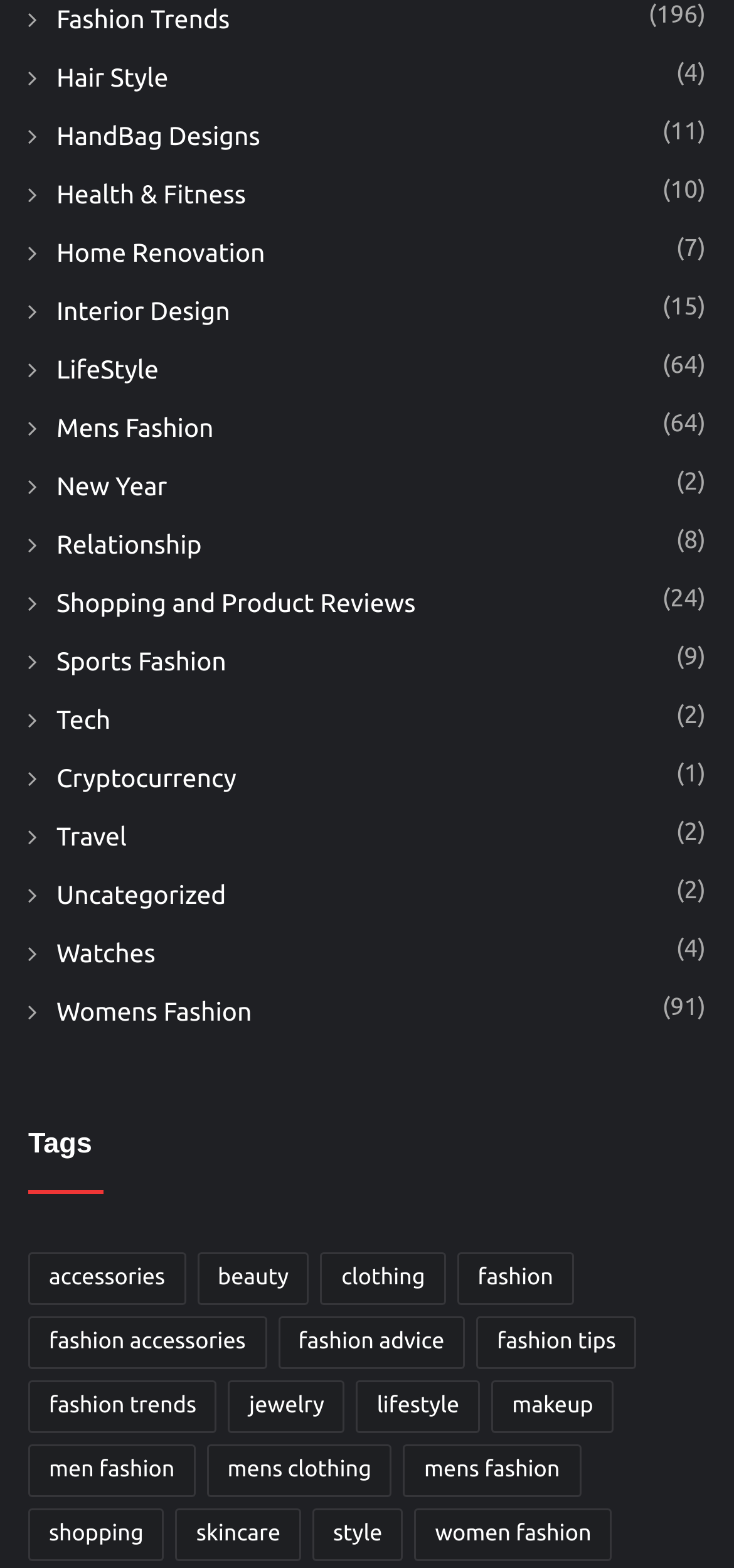Please mark the bounding box coordinates of the area that should be clicked to carry out the instruction: "Browse Women Fashion".

[0.564, 0.962, 0.834, 0.996]